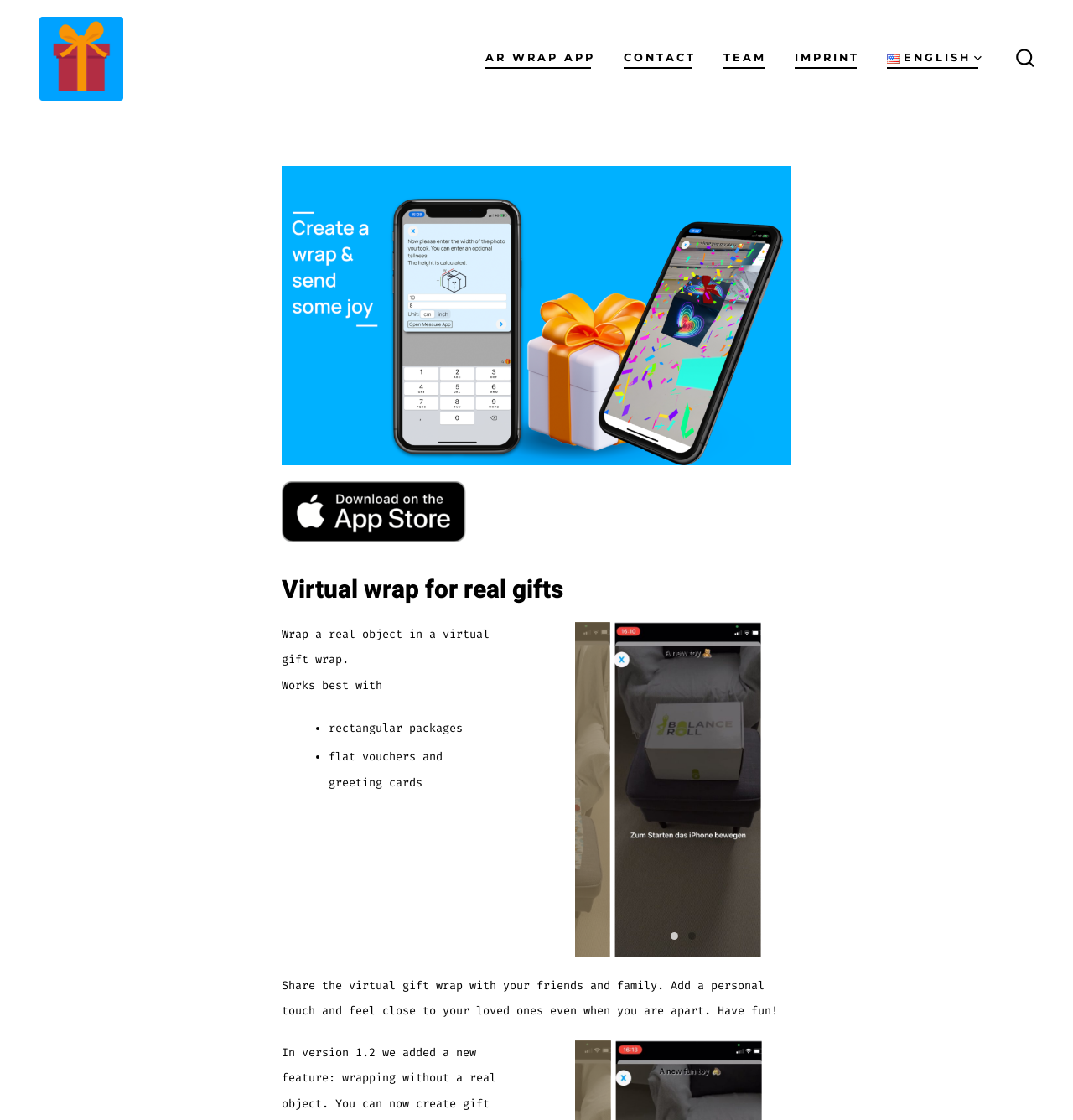What is the theme of the image on the webpage?
Please give a detailed and thorough answer to the question, covering all relevant points.

The webpage features an image of a wrapped real box, which is likely used to illustrate the concept of virtual gift wrapping. The image is prominently displayed on the webpage, suggesting that it is a key part of the website's theme and design.